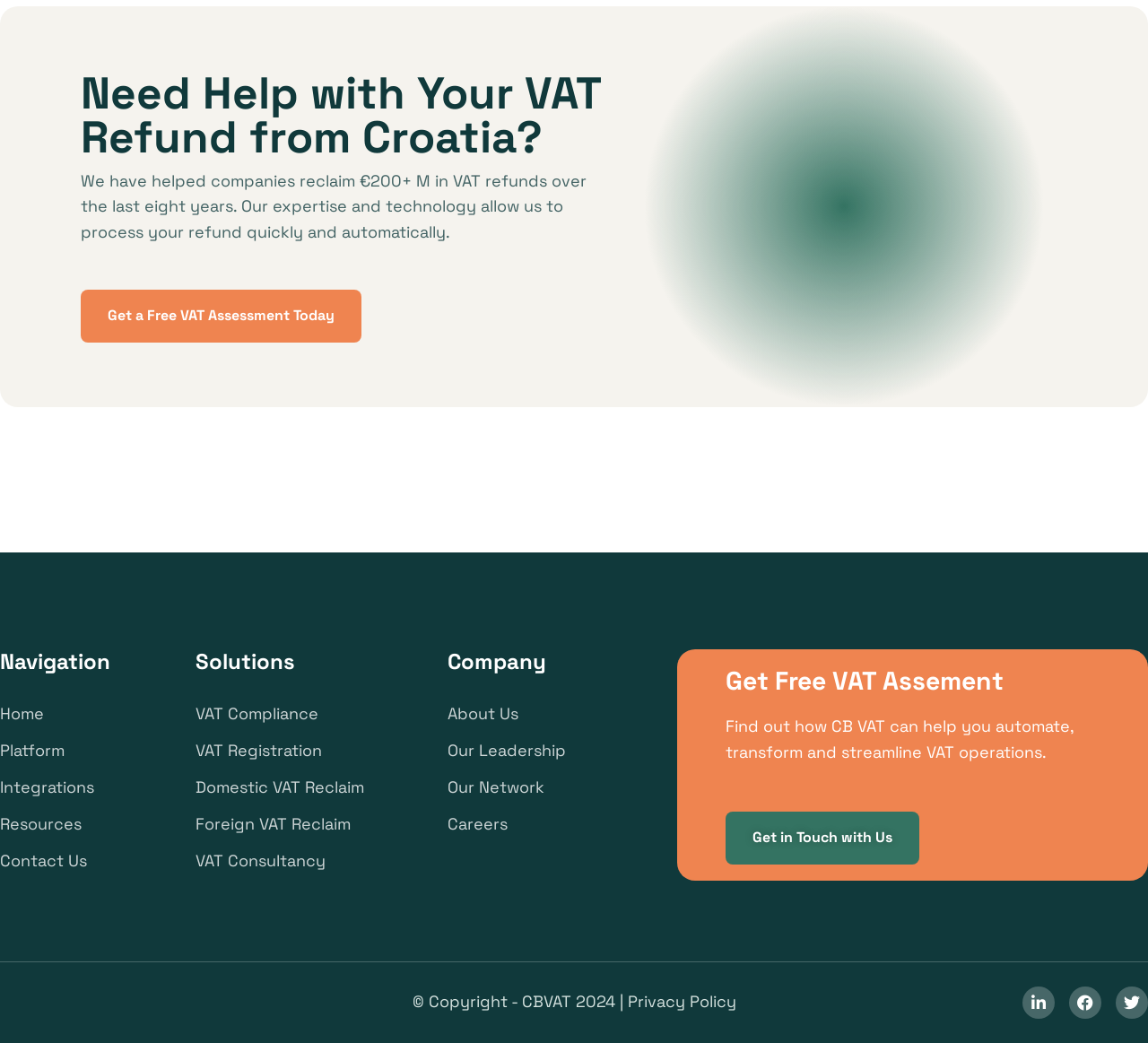What are the main categories in the navigation menu?
Look at the image and answer the question with a single word or phrase.

Navigation, Solutions, Company